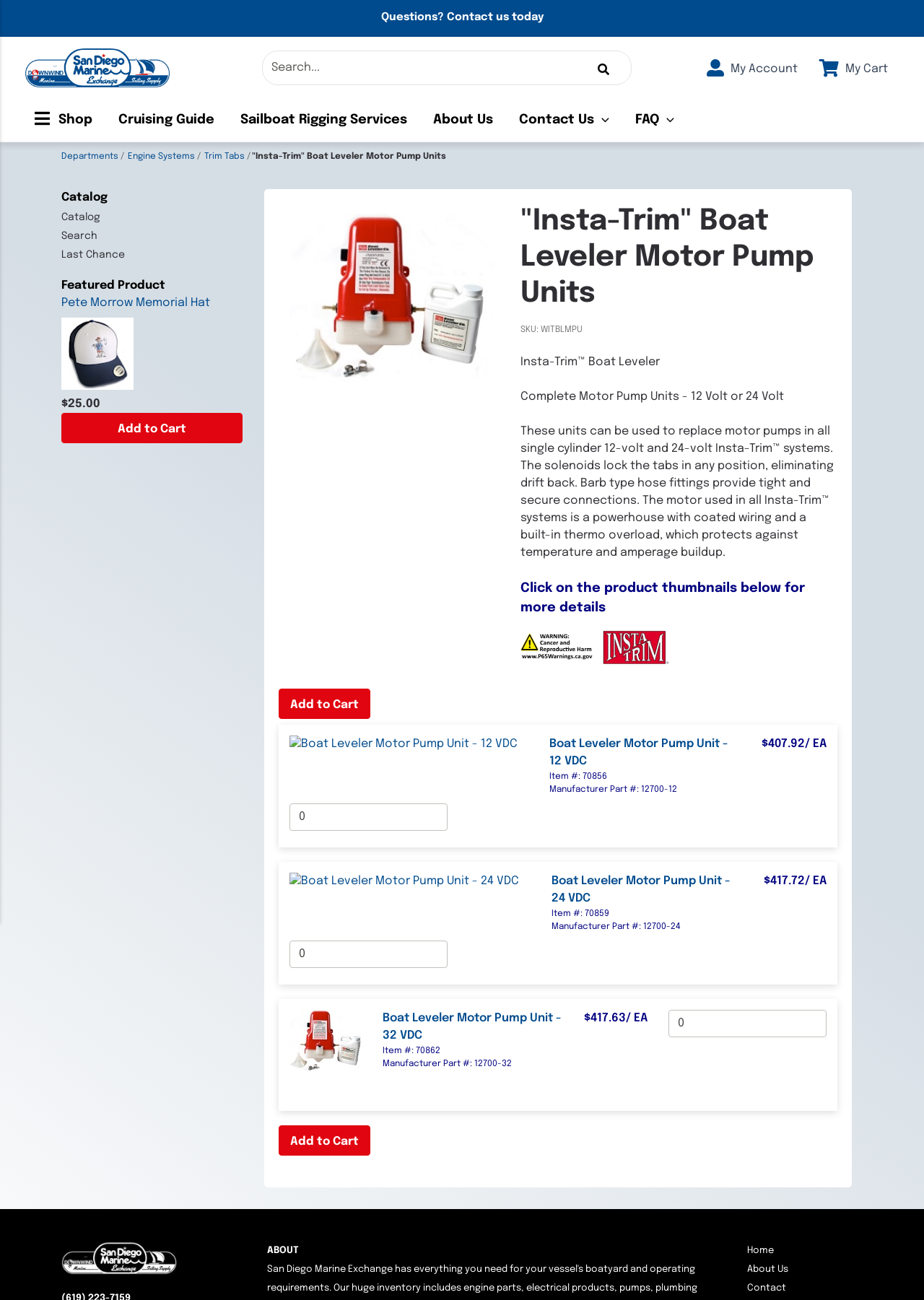Use a single word or phrase to answer the following:
What are the voltage options for the boat leveler motor pump unit?

12V, 24V, 32V